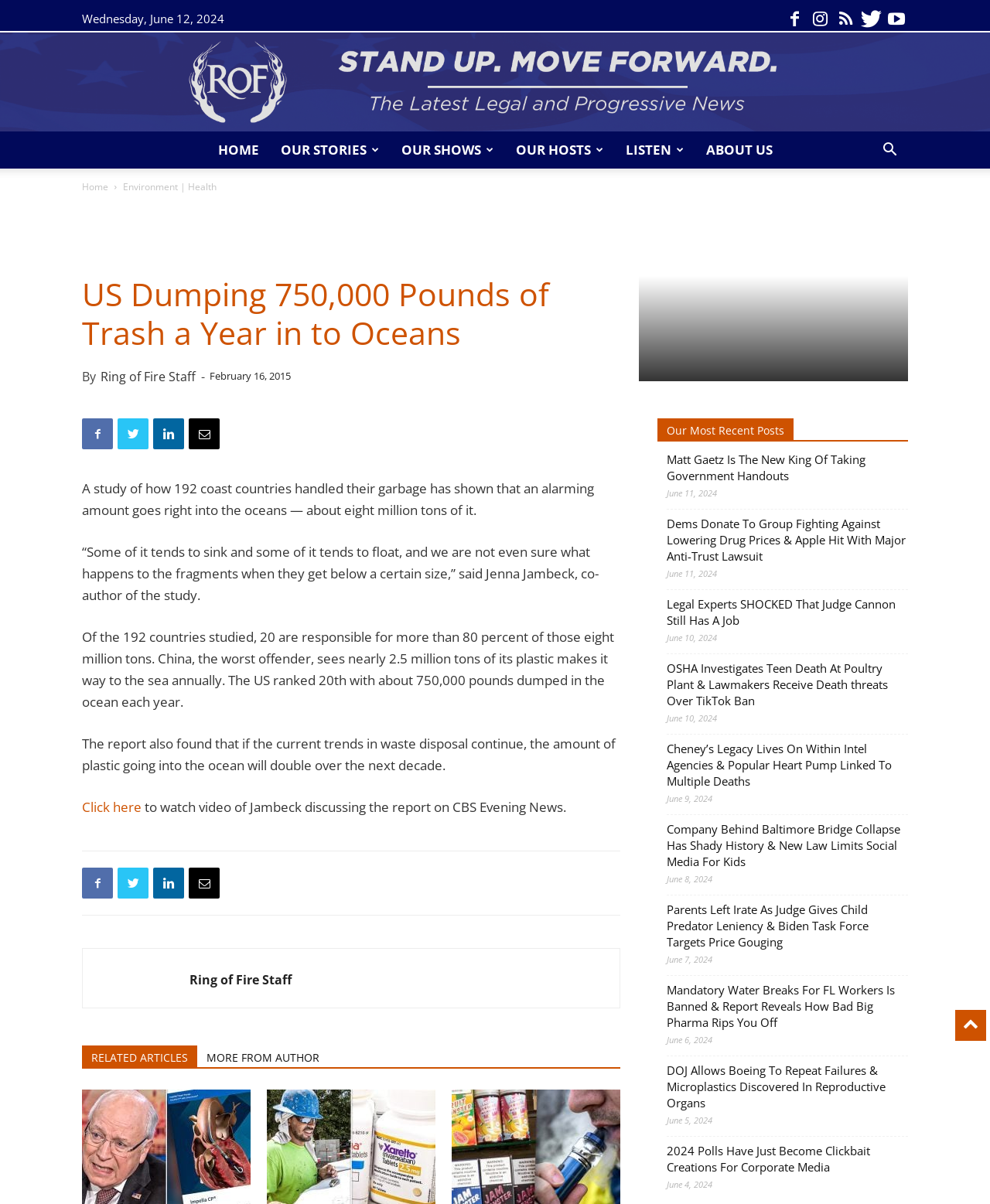What is the name of the author of the study?
Please give a detailed answer to the question using the information shown in the image.

I found the name of the author by looking at the static text element that says '“Some of it tends to sink and some of it tends to float, and we are not even sure what happens to the fragments when they get below a certain size,” said Jenna Jambeck, co-author of the study.' which is a child of the header element.